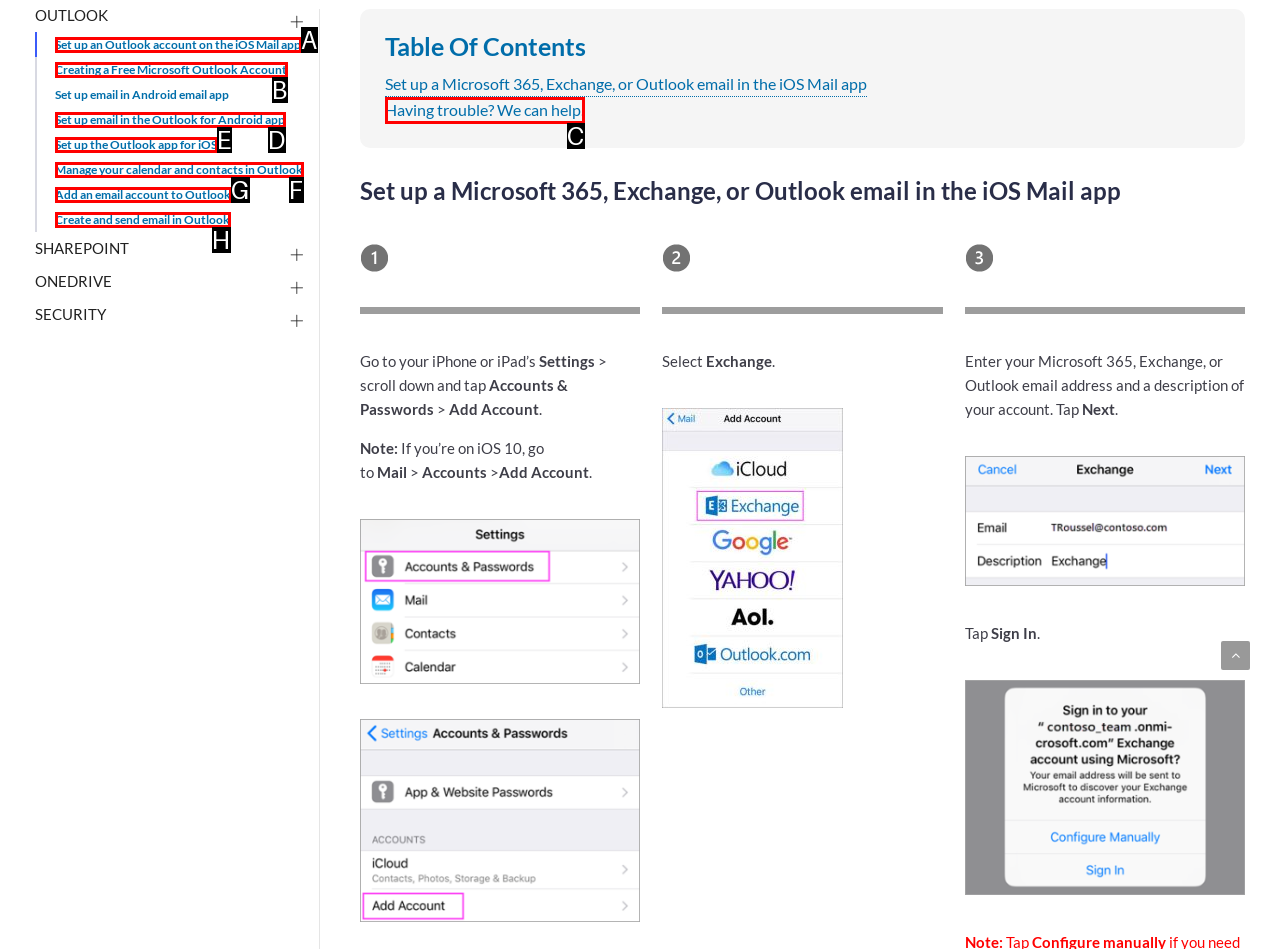Refer to the element description: Having trouble? We can help. and identify the matching HTML element. State your answer with the appropriate letter.

C